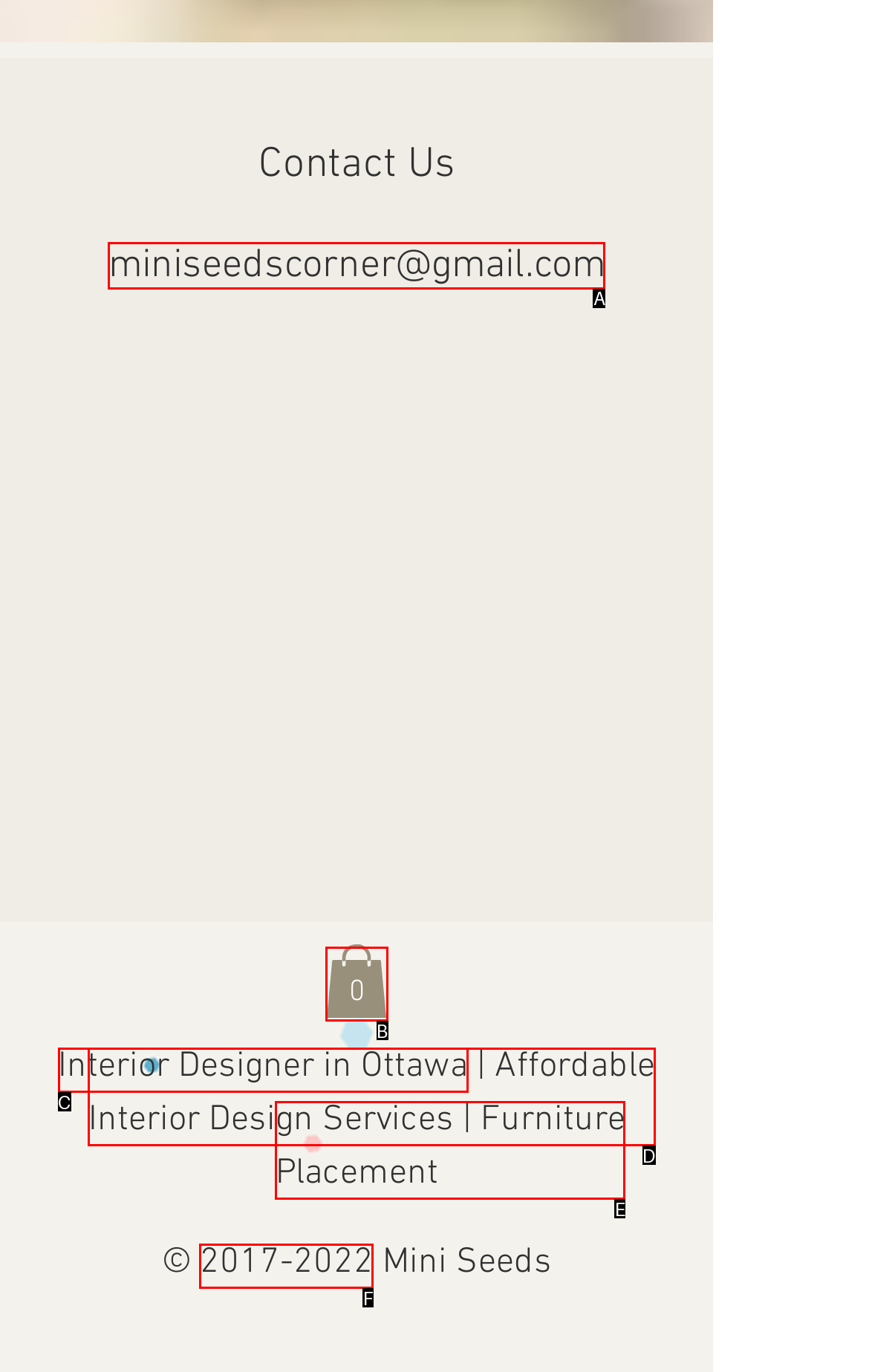Using the given description: miniseedscorner@gmail.com, identify the HTML element that corresponds best. Answer with the letter of the correct option from the available choices.

A